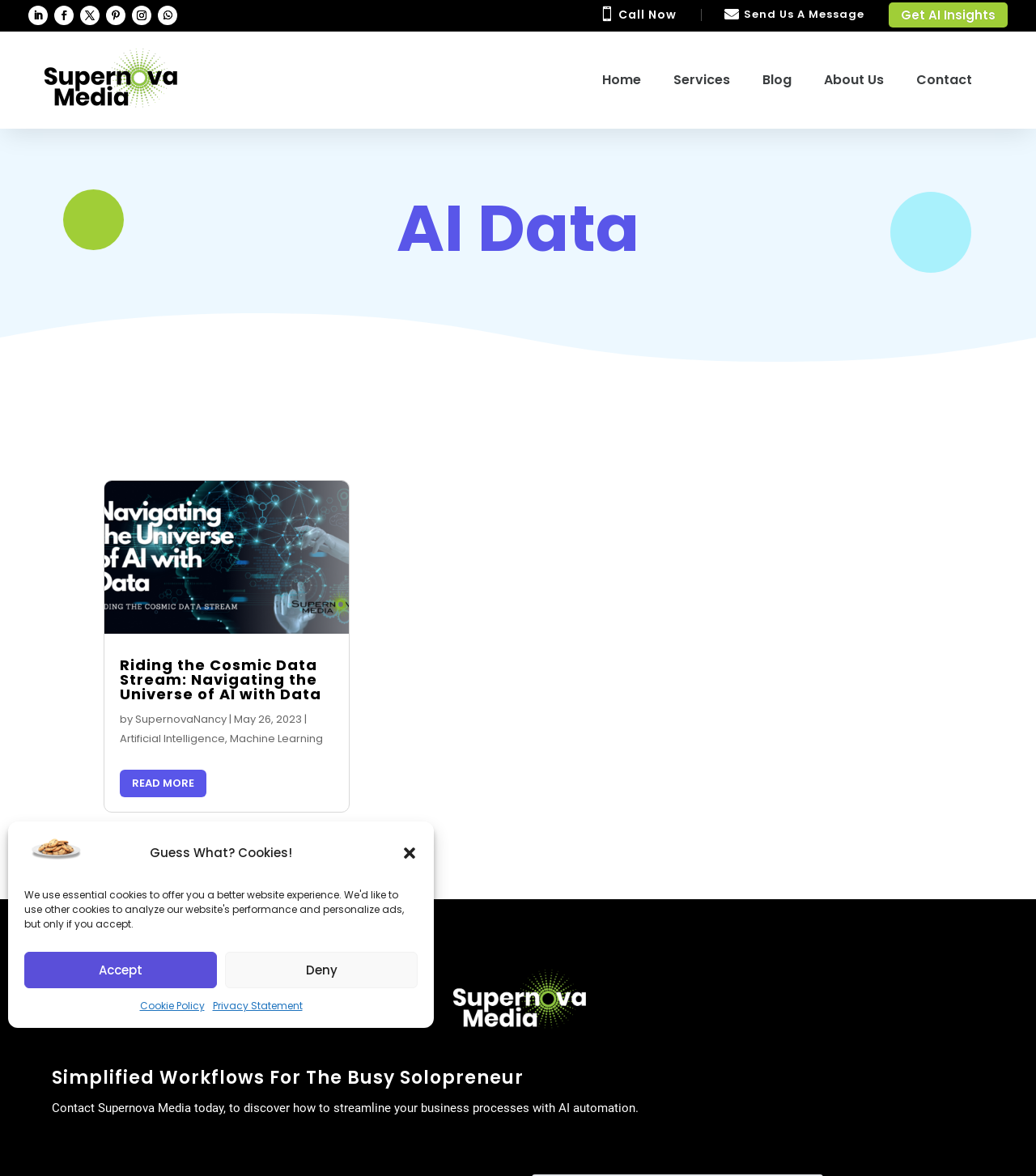Please answer the following question using a single word or phrase: What is the call-to-action on the webpage?

Contact Supernova Media